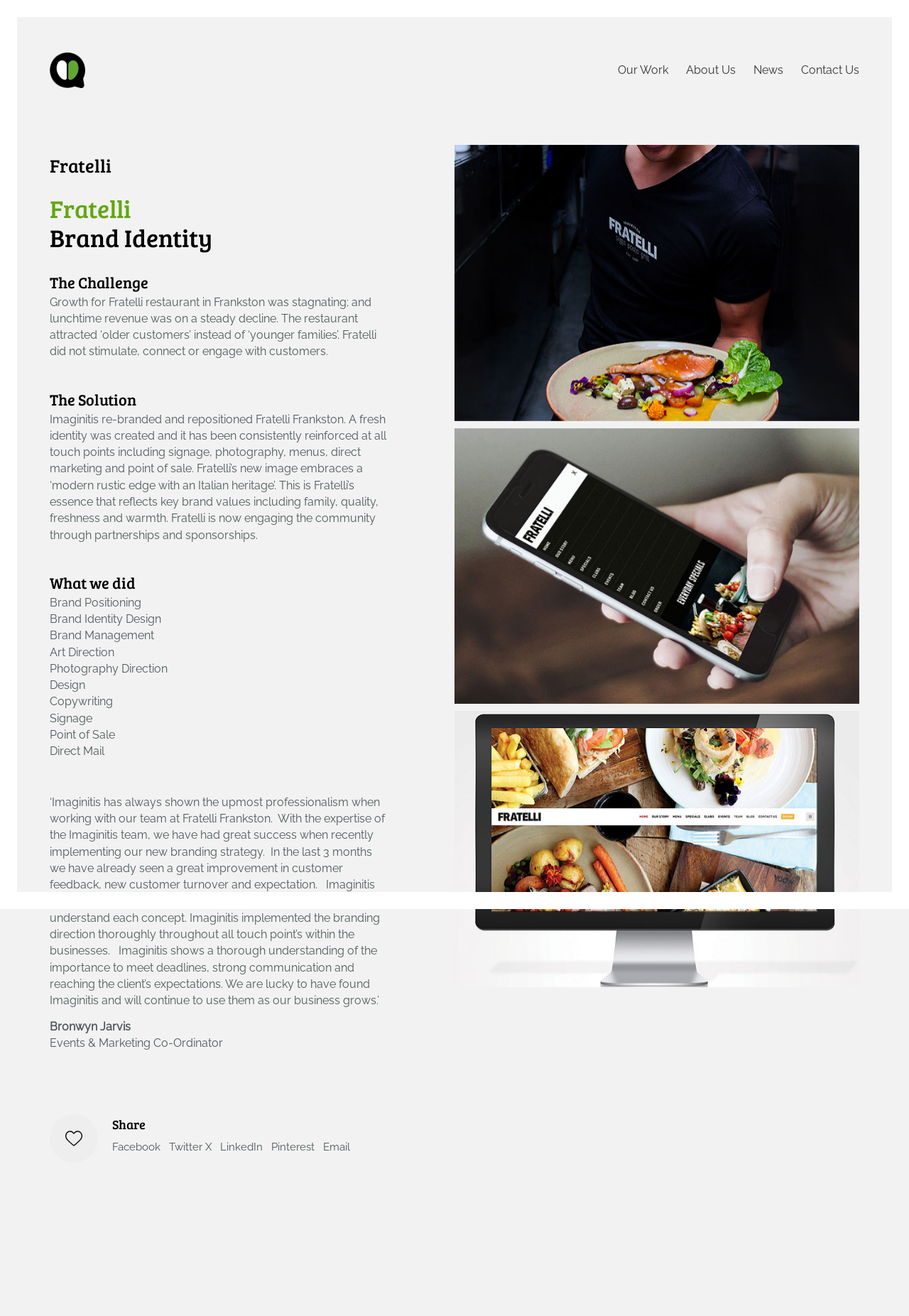What is the name of the restaurant rebranded by Imaginitis?
Answer the question using a single word or phrase, according to the image.

Fratelli Frankston